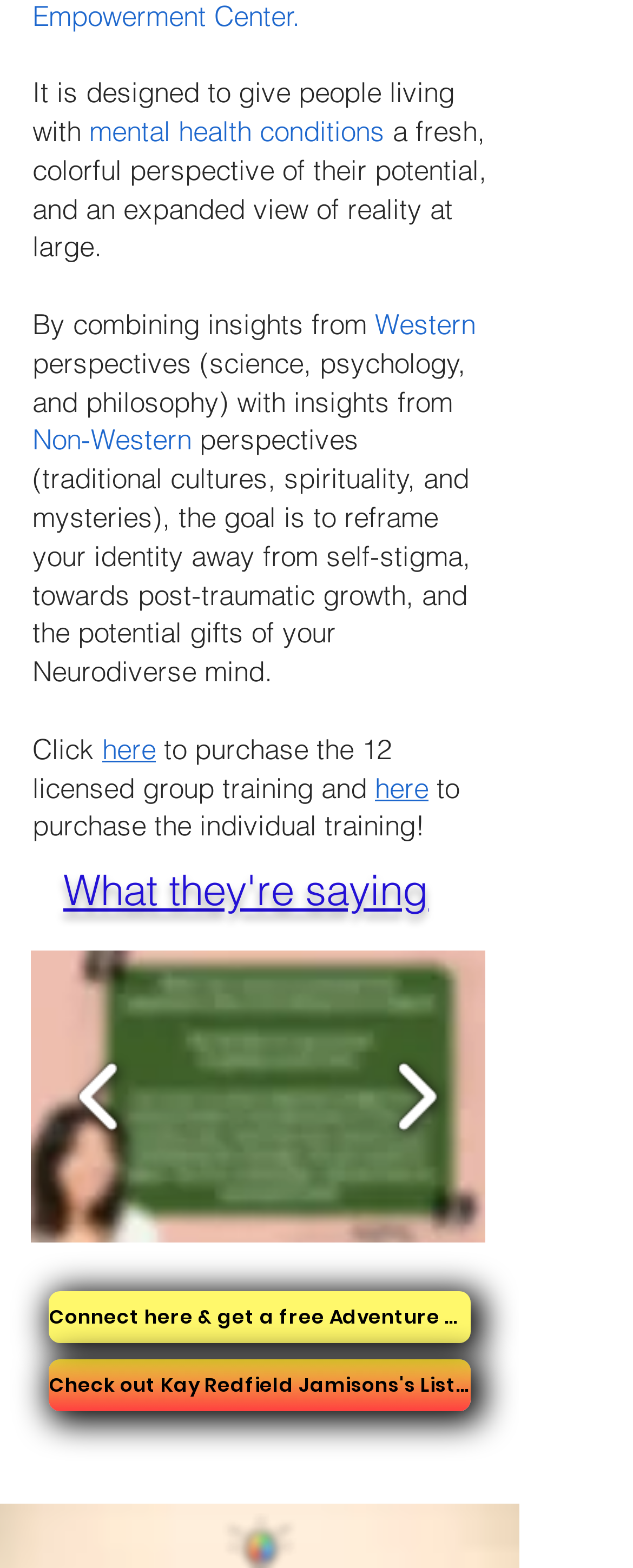What is the name of the person associated with the image in the slide show gallery?
Refer to the image and answer the question using a single word or phrase.

Andreas